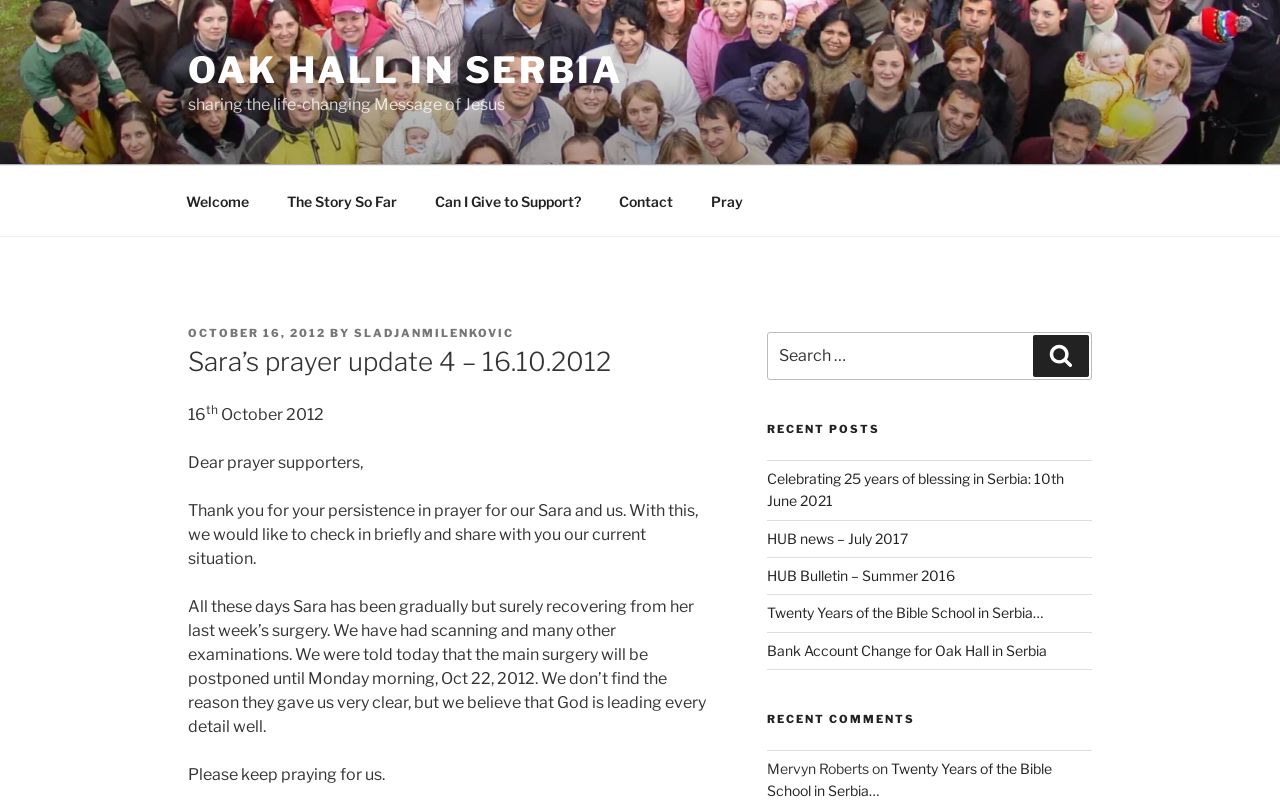What is the current status of Sara's health?
Ensure your answer is thorough and detailed.

I found the answer by reading the main content of the webpage, which says 'All these days Sara has been gradually but surely recovering from her last week’s surgery.' This indicates that Sara's health is gradually improving.